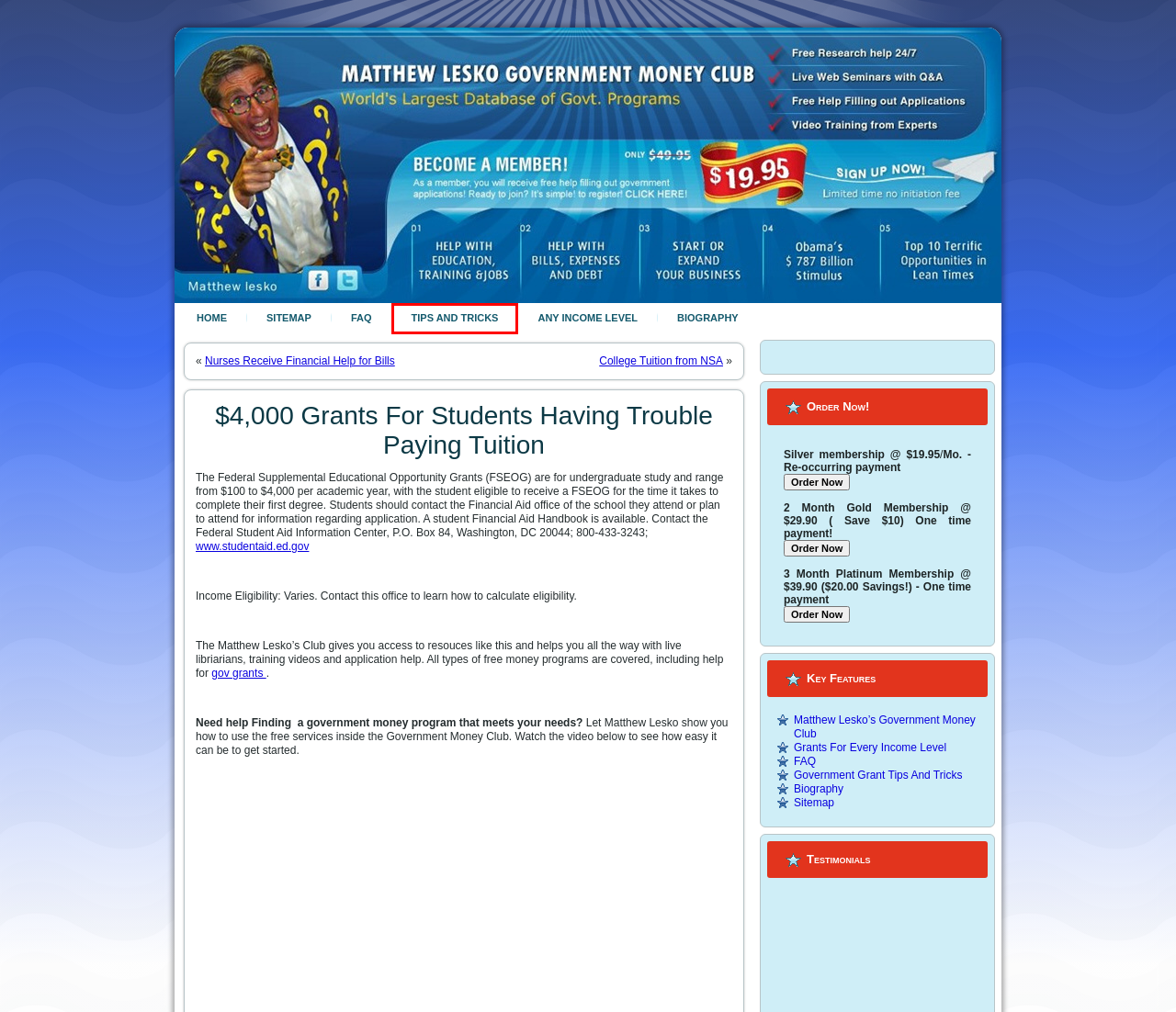Check out the screenshot of a webpage with a red rectangle bounding box. Select the best fitting webpage description that aligns with the new webpage after clicking the element inside the bounding box. Here are the candidates:
A. Government Grant Tips And Tricks – Free Money Guy –
B. Nurses Receive Financial Help for Bills – Free Money Guy –
C. educational opportunity grants – Free Money Guy –
D. College Tuition from NSA – Free Money Guy –
E. Grants For Every Income Level – Free Money Guy –
F. Biography – Free Money Guy –
G. Sitemap – Free Money Guy –
H. FAQ – Free Money Guy –

A